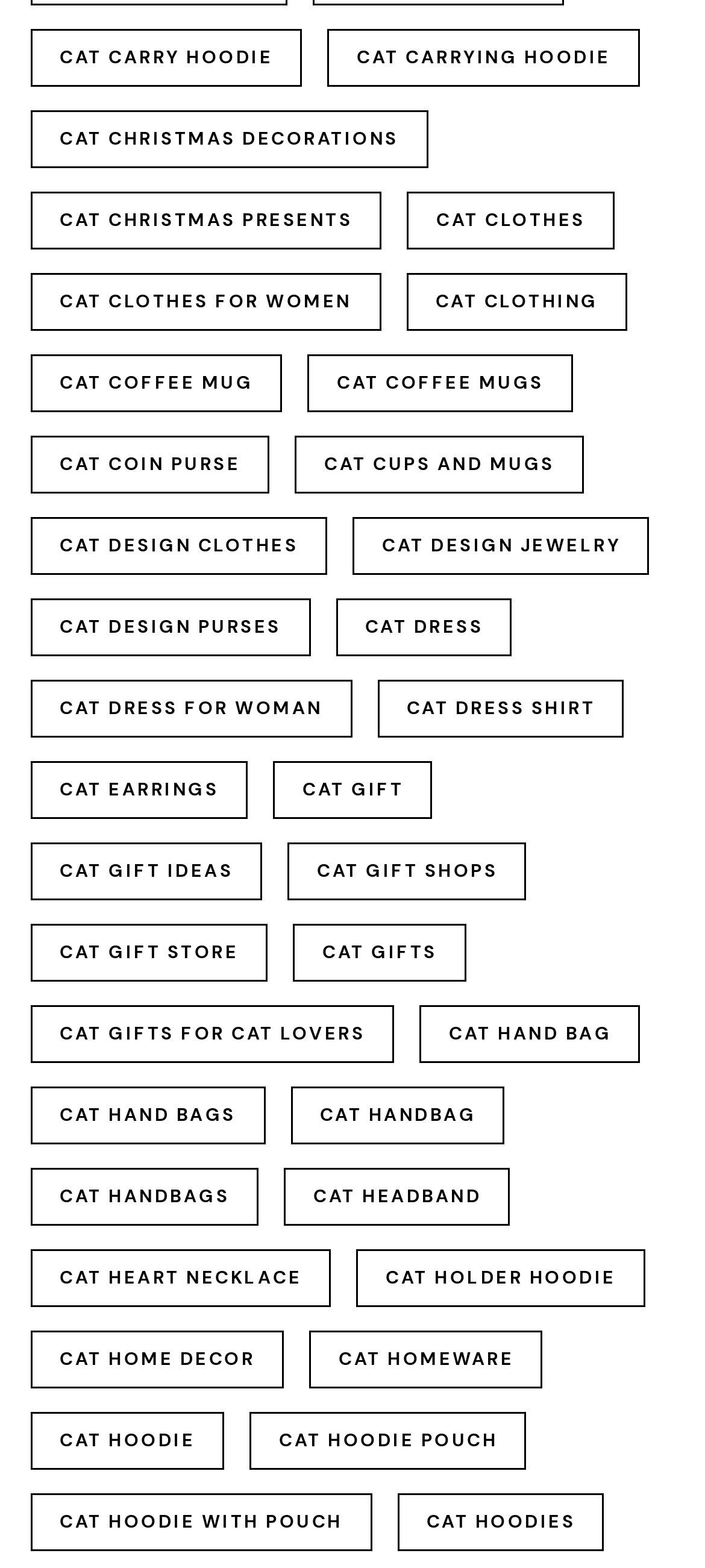Indicate the bounding box coordinates of the element that needs to be clicked to satisfy the following instruction: "View CAT CHRISTMAS DECORATIONS". The coordinates should be four float numbers between 0 and 1, i.e., [left, top, right, bottom].

[0.044, 0.071, 0.606, 0.108]